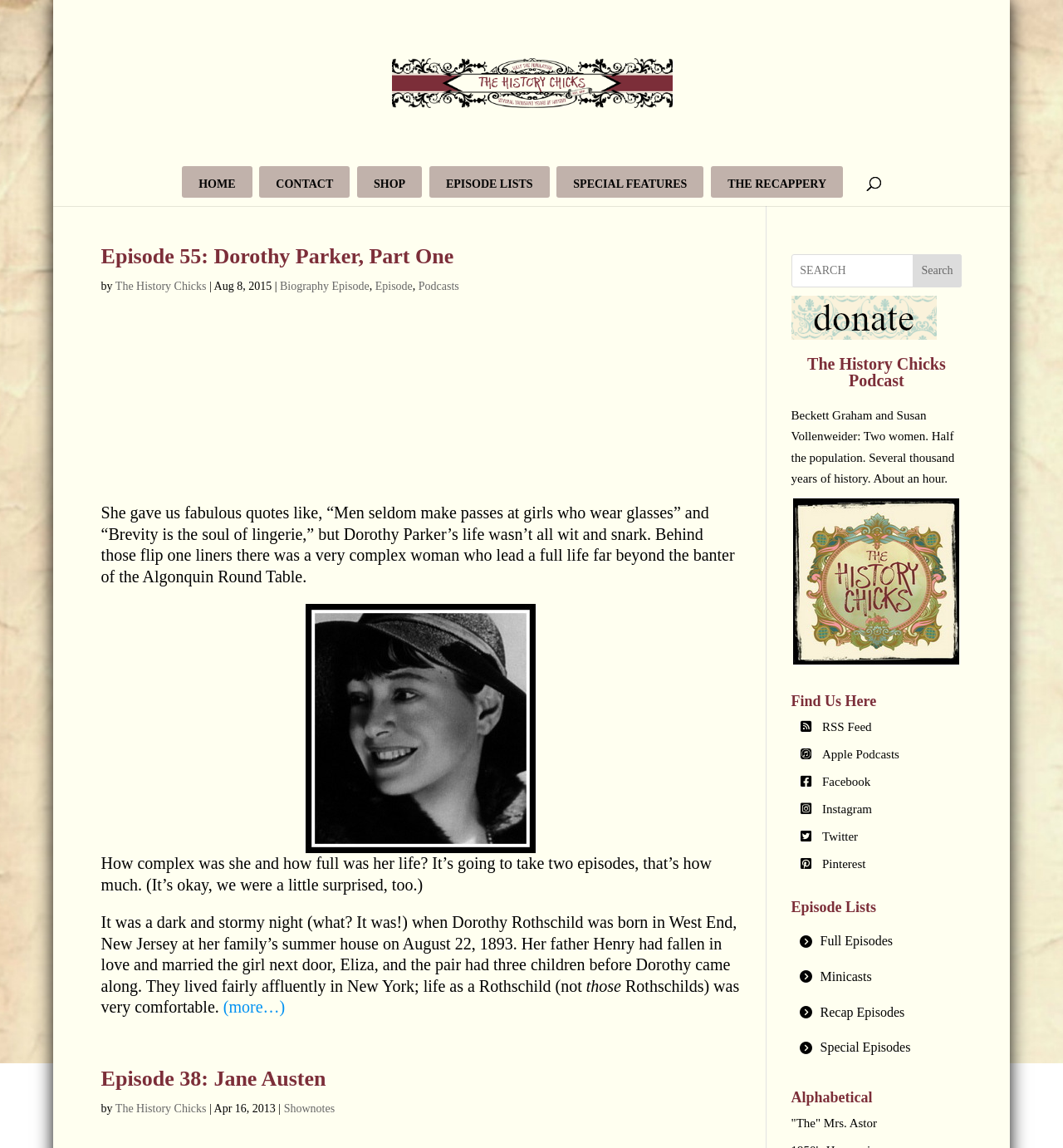Identify the bounding box coordinates for the region to click in order to carry out this instruction: "Search for something". Provide the coordinates using four float numbers between 0 and 1, formatted as [left, top, right, bottom].

[0.744, 0.221, 0.905, 0.25]